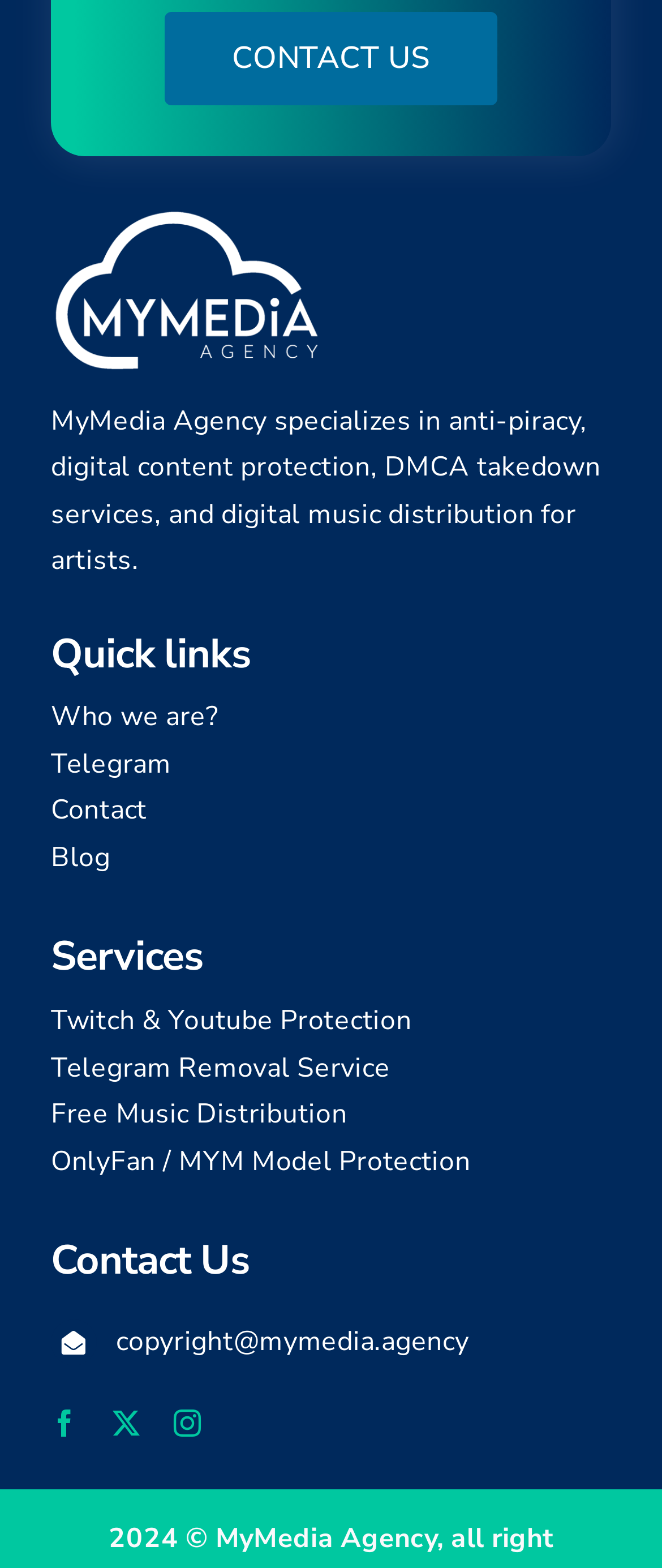Refer to the image and provide an in-depth answer to the question:
How many social media links are available?

There are four social media links available: Facebook, Twitter, Instagram, and Telegram.